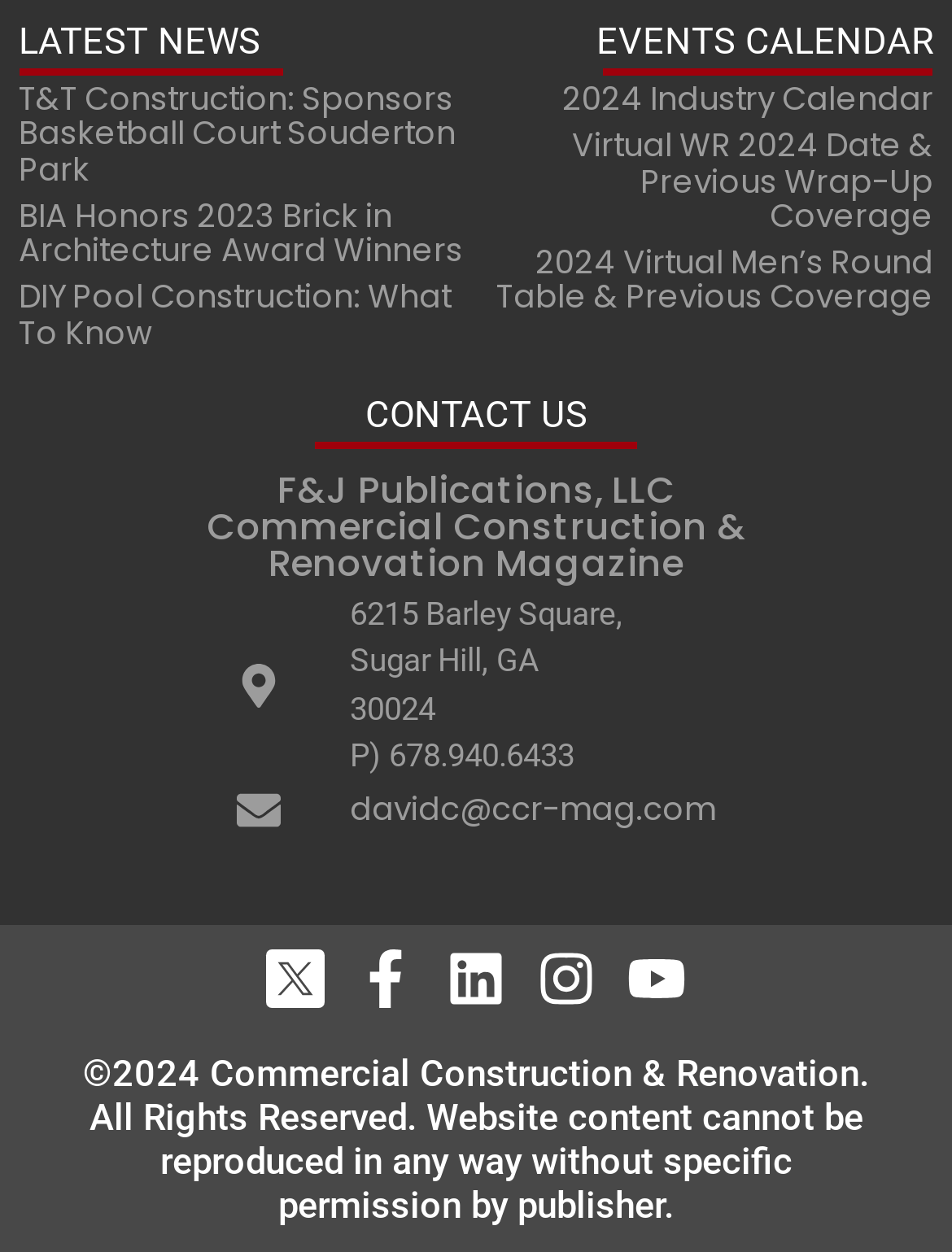Identify the coordinates of the bounding box for the element that must be clicked to accomplish the instruction: "Visit T&T Construction: Sponsors Basketball Court Souderton Park".

[0.02, 0.066, 0.5, 0.15]